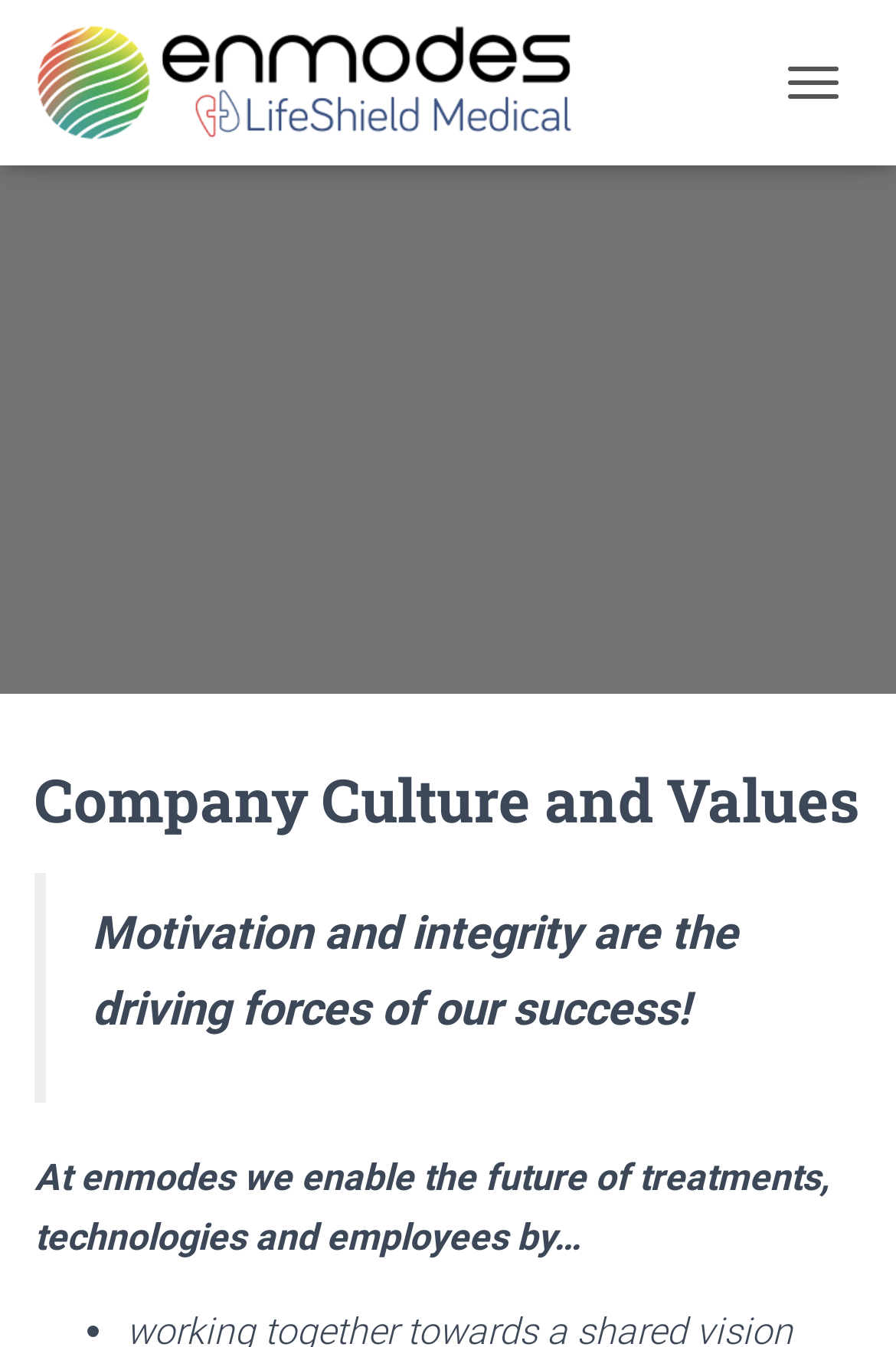What is the name of the company?
Examine the image and provide an in-depth answer to the question.

The company name can be found in the top-left corner of the webpage, where there is a link and an image with the same name 'enmodes GmbH'.